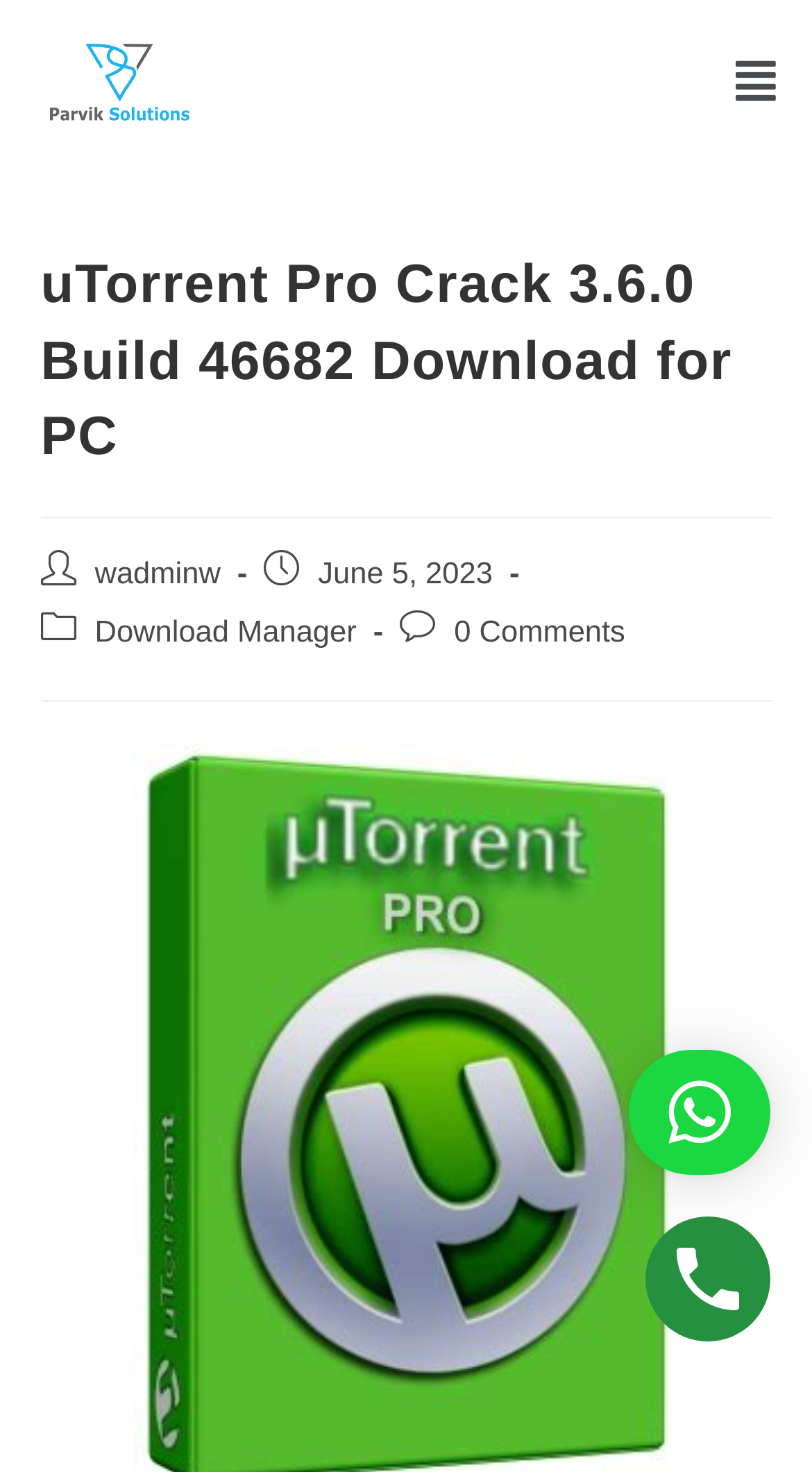Provide the bounding box coordinates of the HTML element this sentence describes: "kopis".

None